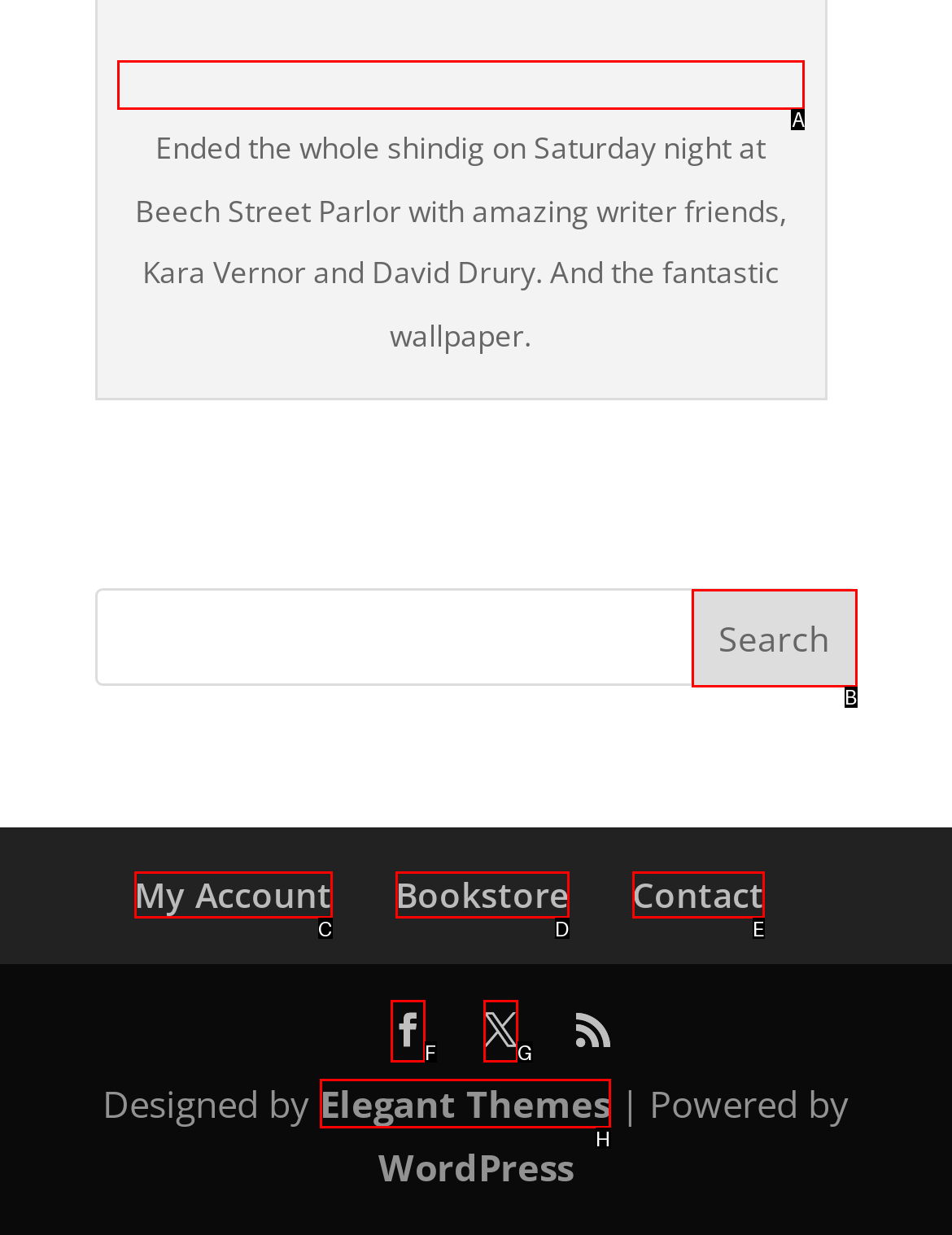Indicate which UI element needs to be clicked to fulfill the task: click the search button
Answer with the letter of the chosen option from the available choices directly.

B